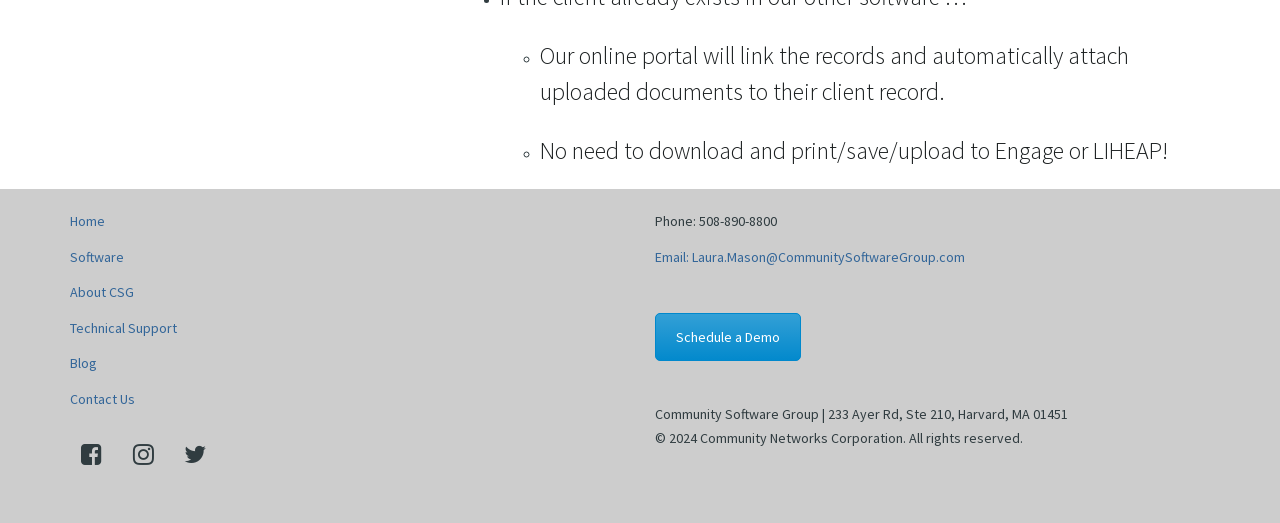Identify the bounding box coordinates necessary to click and complete the given instruction: "Click Contact Us".

[0.055, 0.745, 0.105, 0.779]